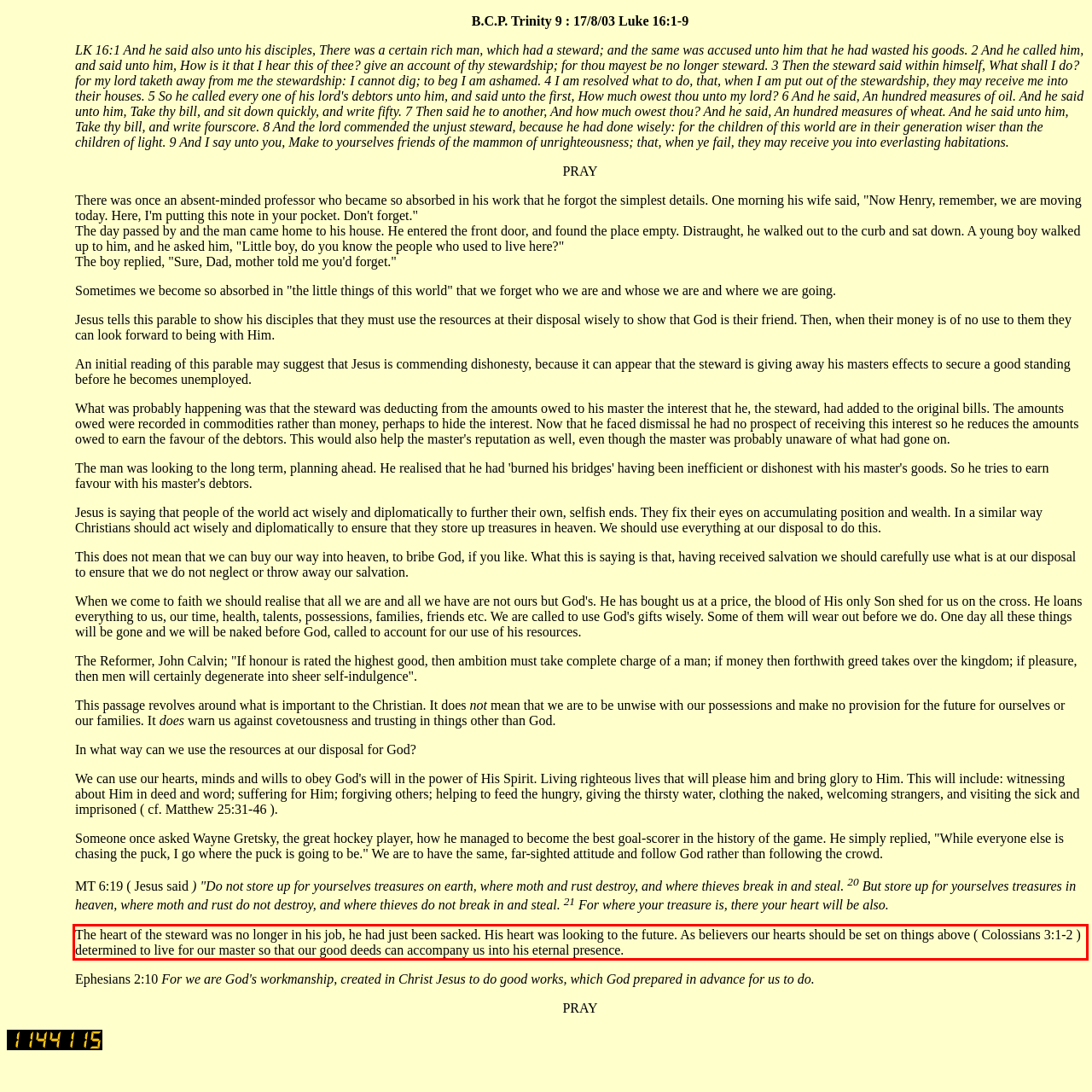Review the screenshot of the webpage and recognize the text inside the red rectangle bounding box. Provide the extracted text content.

The heart of the steward was no longer in his job, he had just been sacked. His heart was looking to the future. As believers our hearts should be set on things above ( Colossians 3:1-2 ) determined to live for our master so that our good deeds can accompany us into his eternal presence.